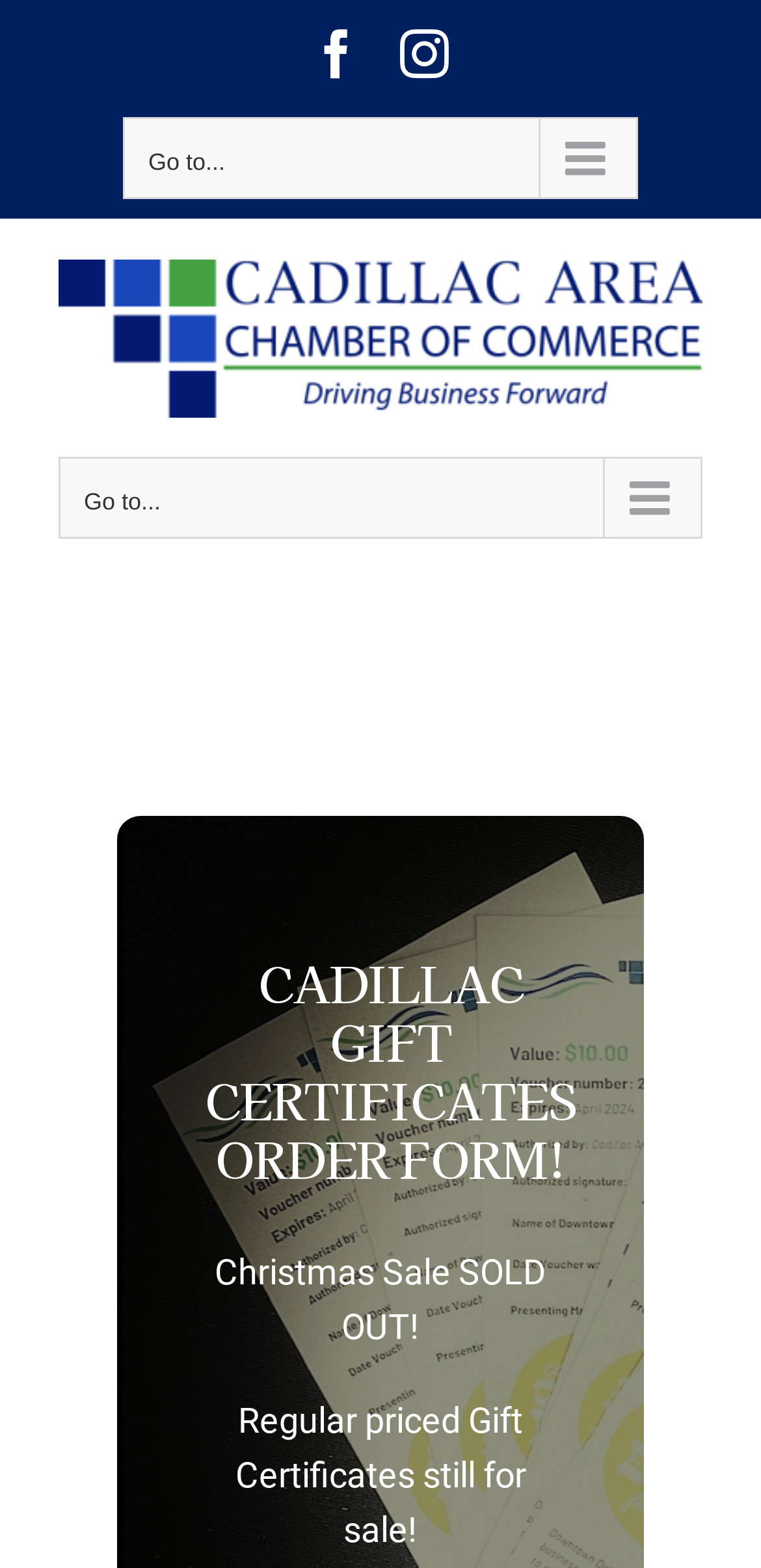Calculate the bounding box coordinates for the UI element based on the following description: "Instagram". Ensure the coordinates are four float numbers between 0 and 1, i.e., [left, top, right, bottom].

[0.526, 0.019, 0.59, 0.05]